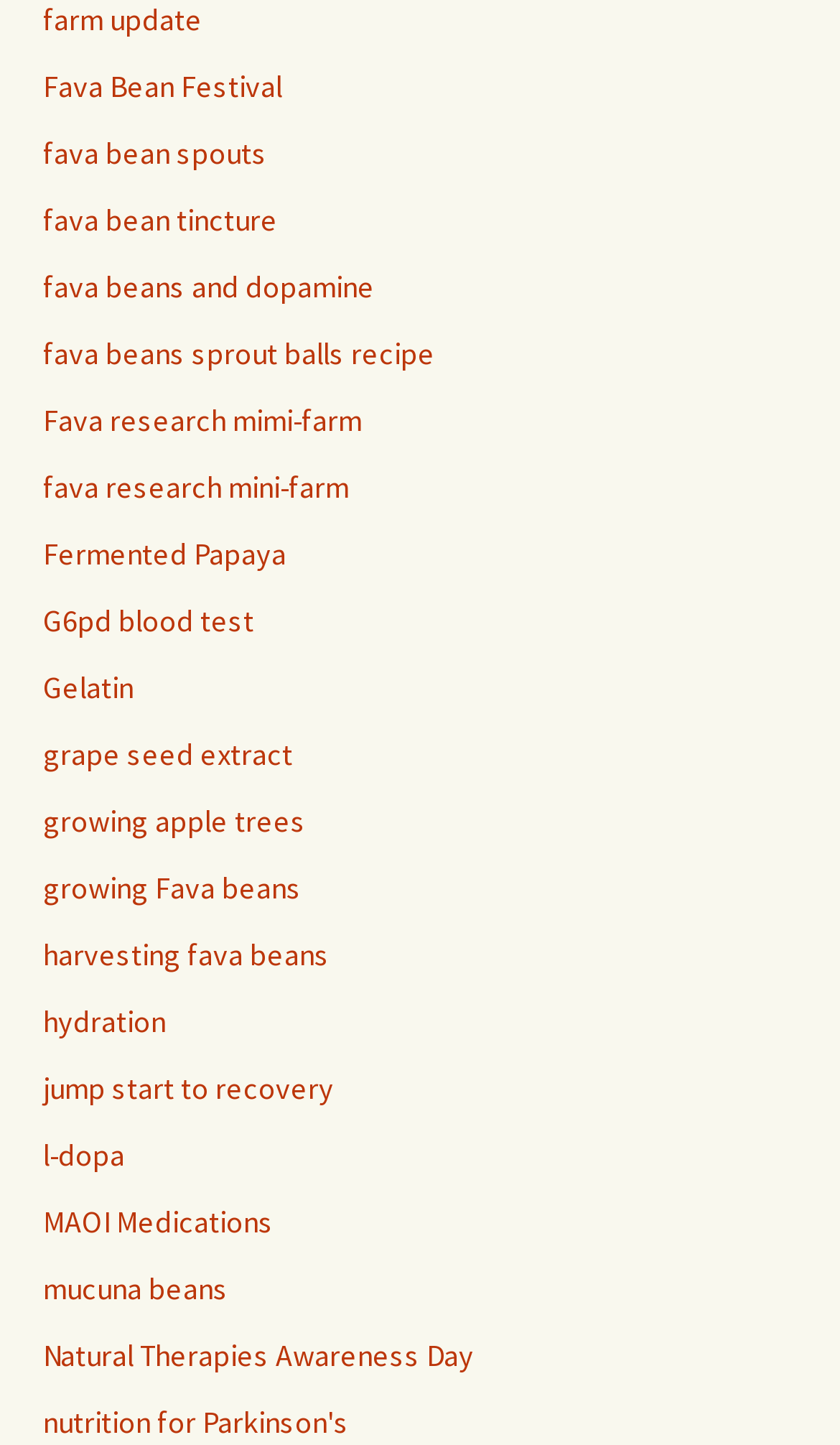Respond with a single word or phrase for the following question: 
How many links are related to fava beans?

5